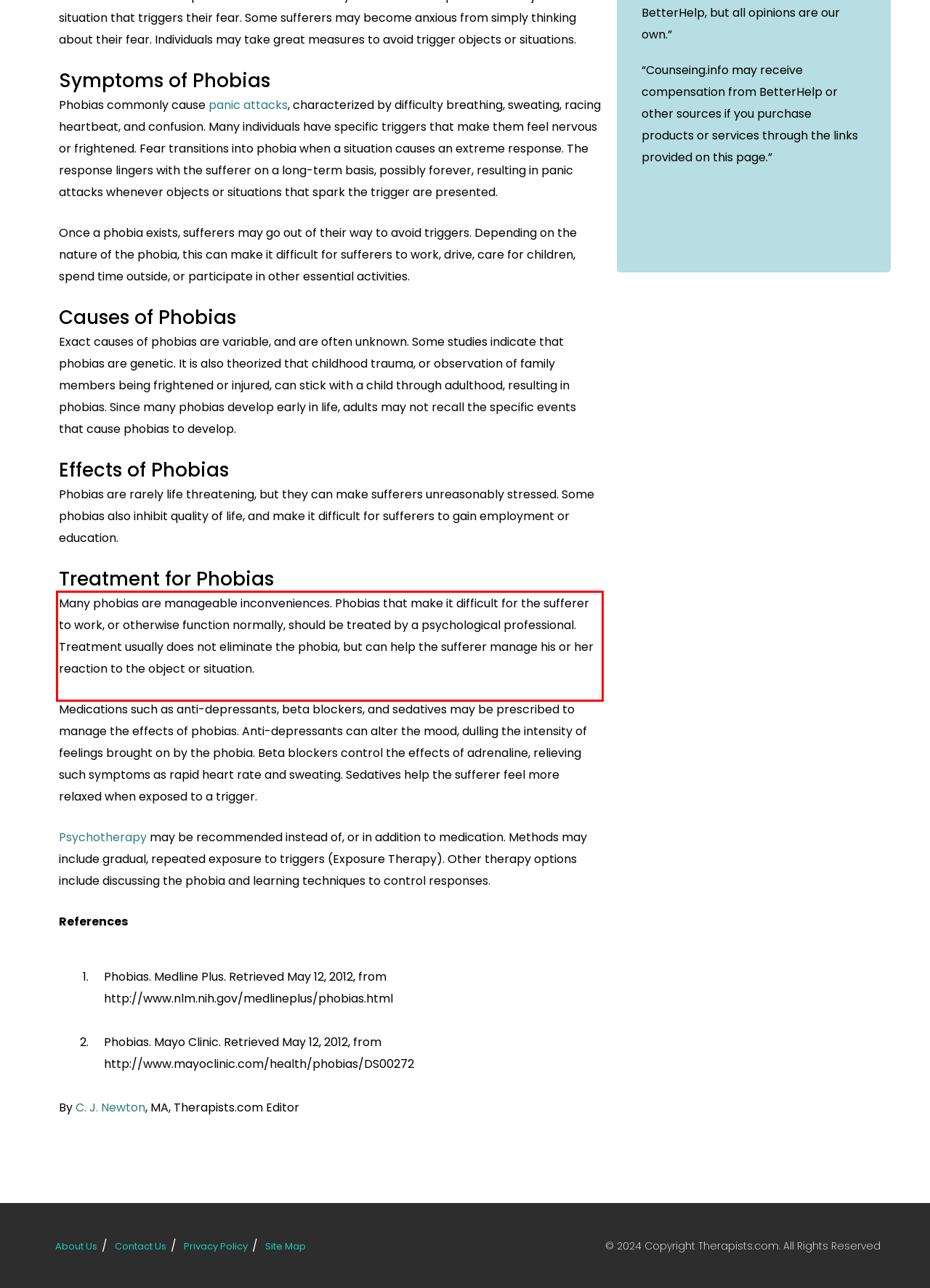Look at the screenshot of the webpage, locate the red rectangle bounding box, and generate the text content that it contains.

Many phobias are manageable inconveniences. Phobias that make it difficult for the sufferer to work, or otherwise function normally, should be treated by a psychological professional. Treatment usually does not eliminate the phobia, but can help the sufferer manage his or her reaction to the object or situation.